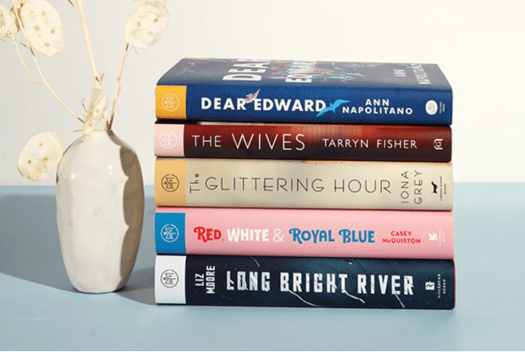What is the theme of 'Red, White & Royal Blue'?
Please provide a comprehensive answer to the question based on the webpage screenshot.

According to the caption, 'Red, White & Royal Blue' by Casey McQuiston is a romantic comedy that delights with its charming love story between a First Son and a British prince, which reveals the theme of the book.